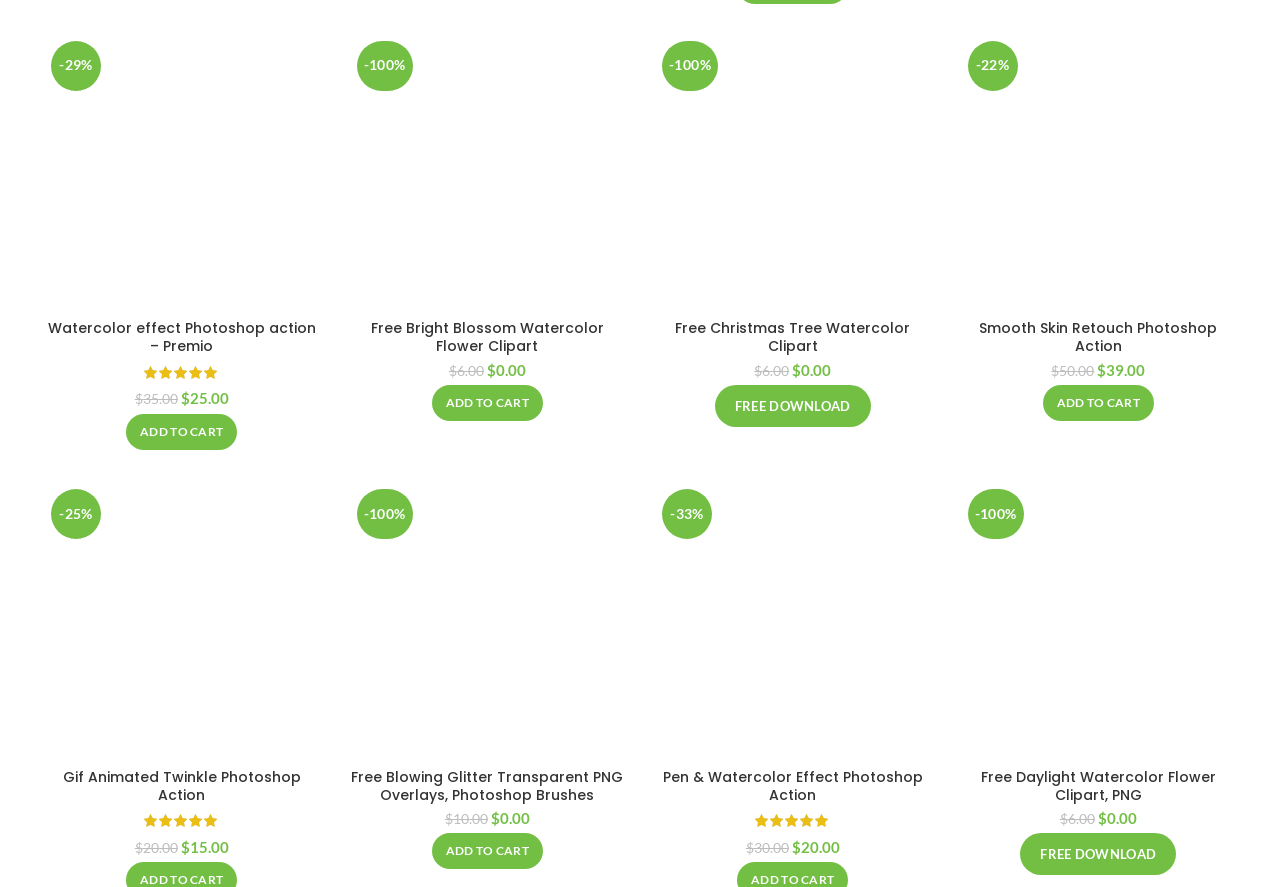Given the element description "Smooth Skin Retouch Photoshop Action", identify the bounding box of the corresponding UI element.

[0.75, 0.36, 0.966, 0.401]